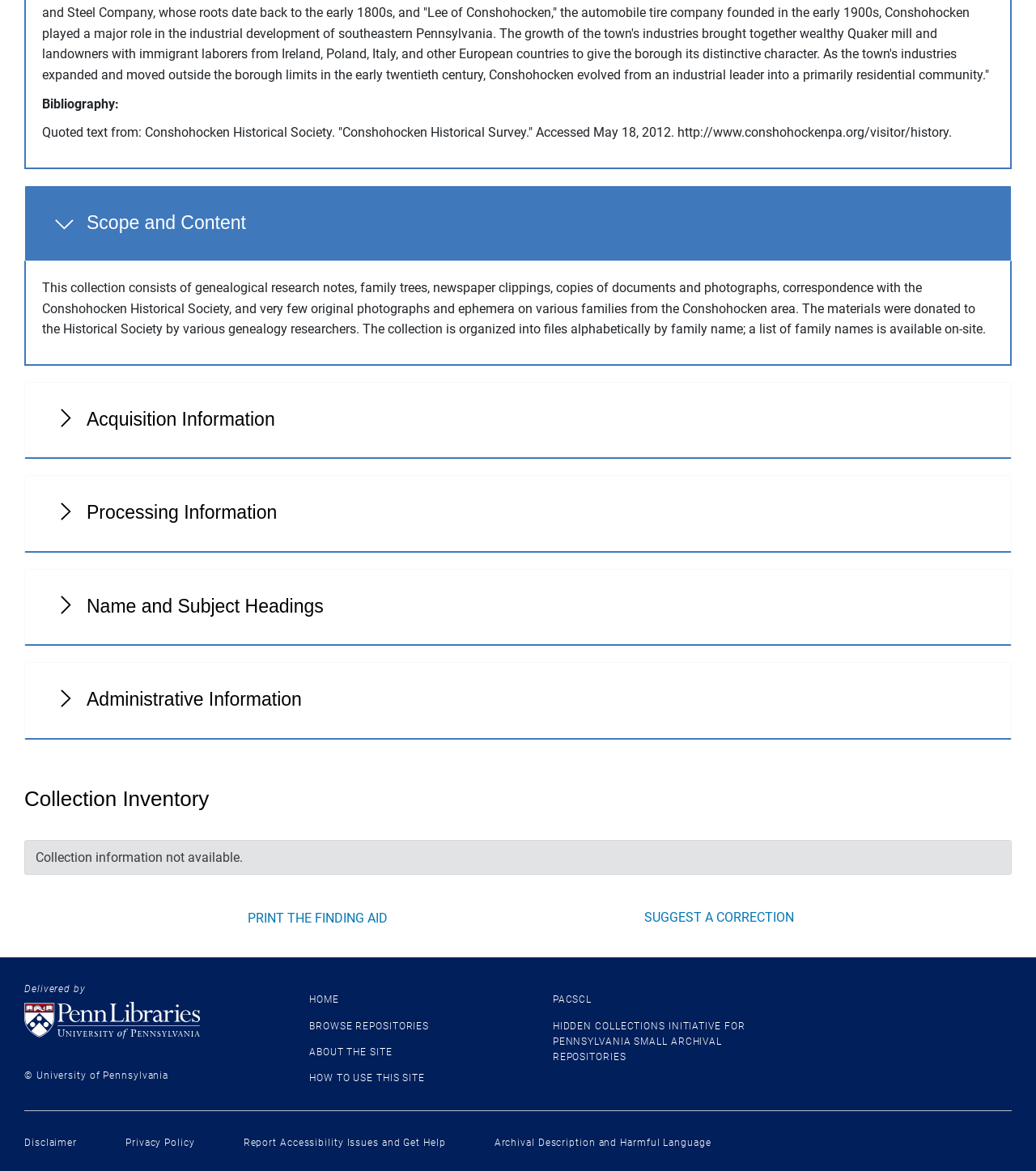Please specify the bounding box coordinates of the area that should be clicked to accomplish the following instruction: "Click PRINT THE FINDING AID". The coordinates should consist of four float numbers between 0 and 1, i.e., [left, top, right, bottom].

[0.234, 0.775, 0.379, 0.794]